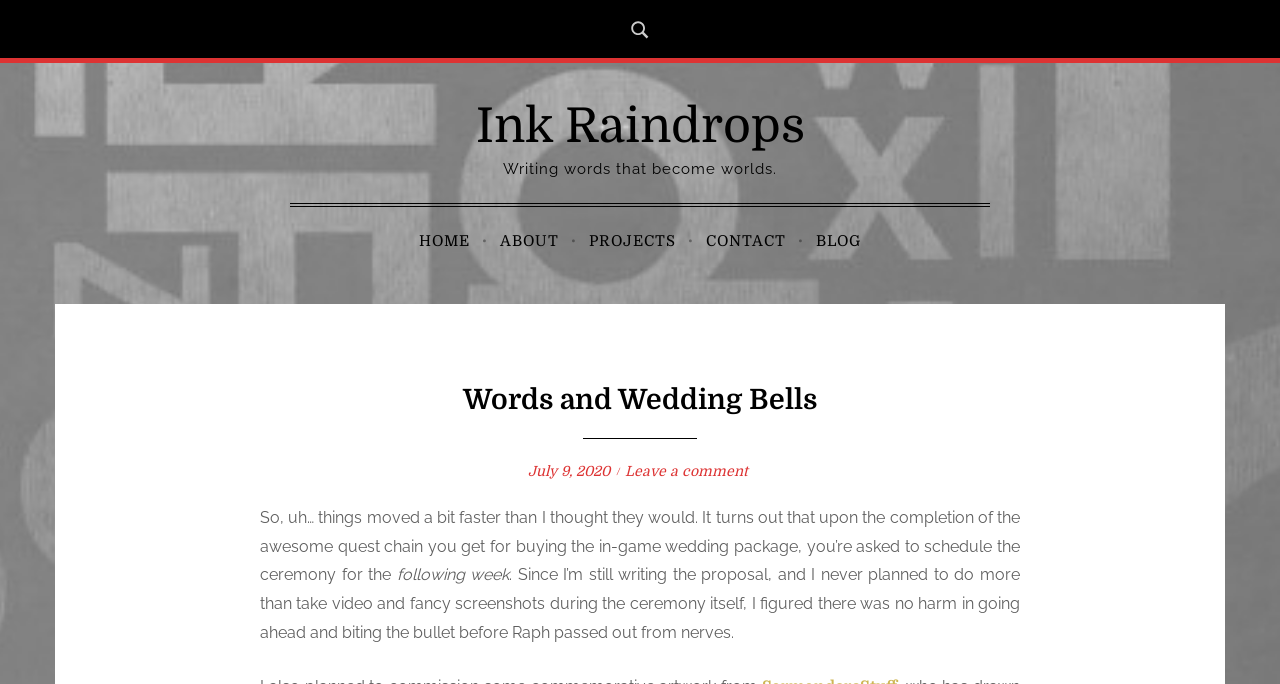What is the website's tagline?
Refer to the screenshot and answer in one word or phrase.

Writing words that become worlds.